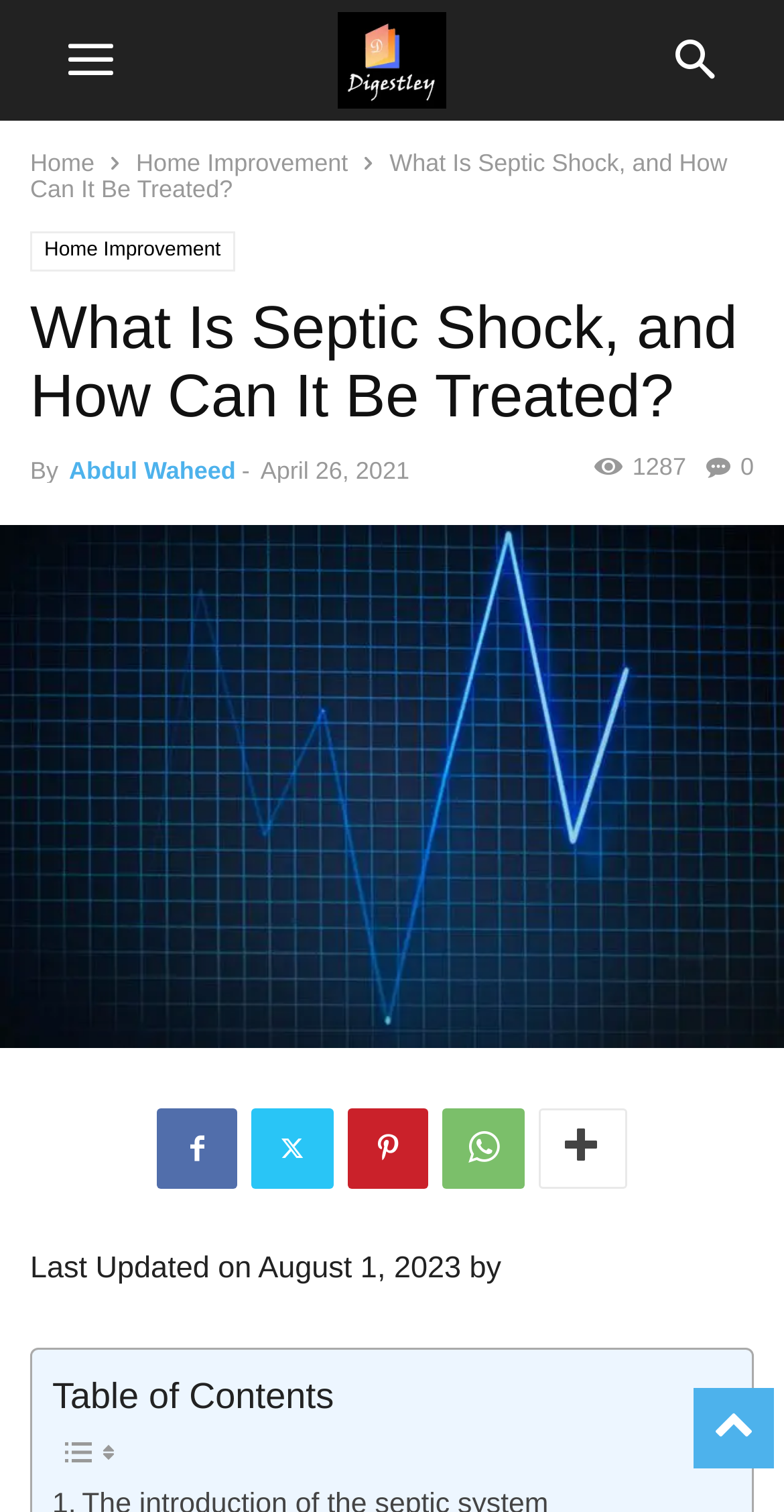Specify the bounding box coordinates of the area that needs to be clicked to achieve the following instruction: "read more about septic shock".

[0.0, 0.704, 1.0, 0.726]